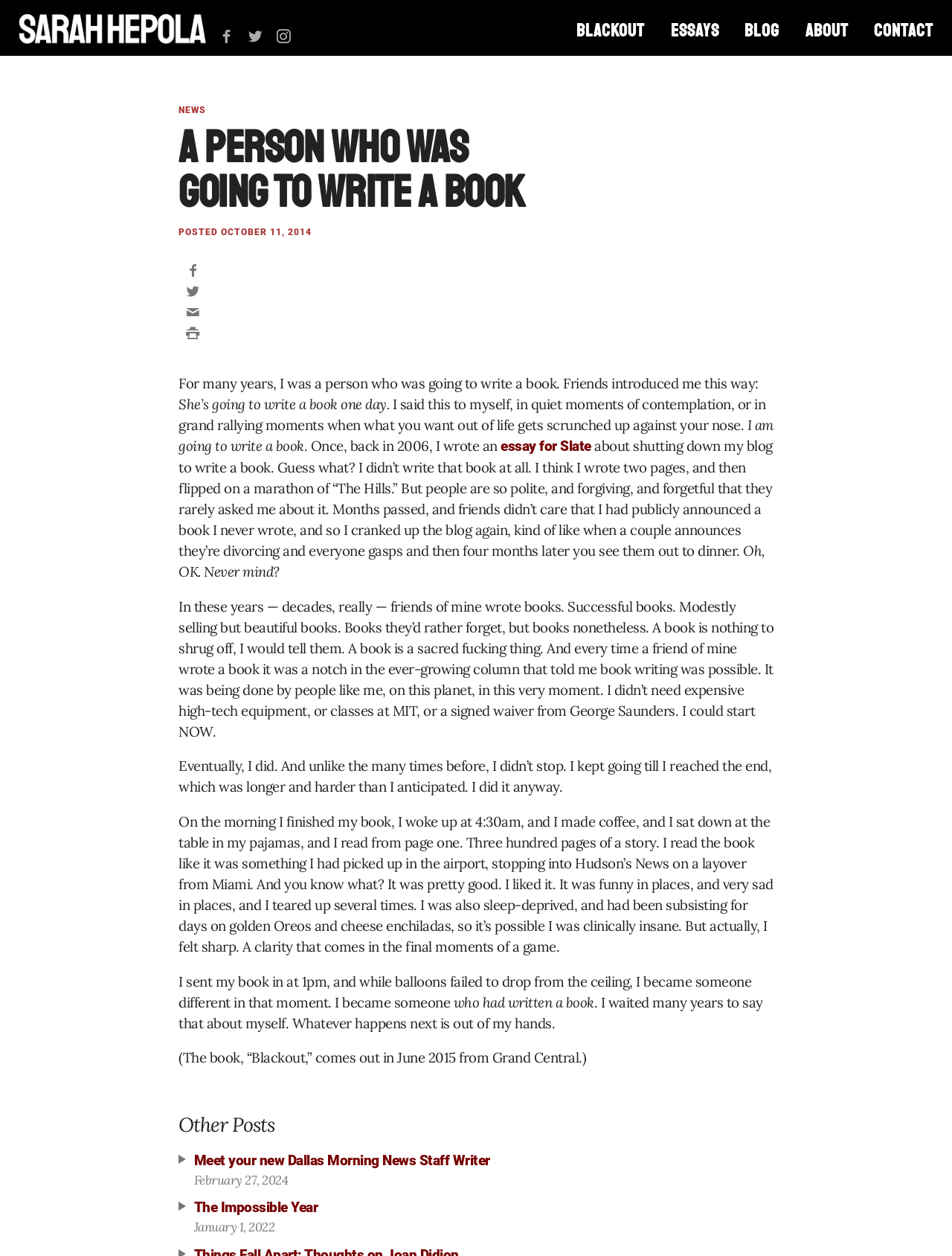Please identify the bounding box coordinates of the clickable region that I should interact with to perform the following instruction: "Click the 'BLACKOUT' link". The coordinates should be expressed as four float numbers between 0 and 1, i.e., [left, top, right, bottom].

[0.594, 0.007, 0.689, 0.042]